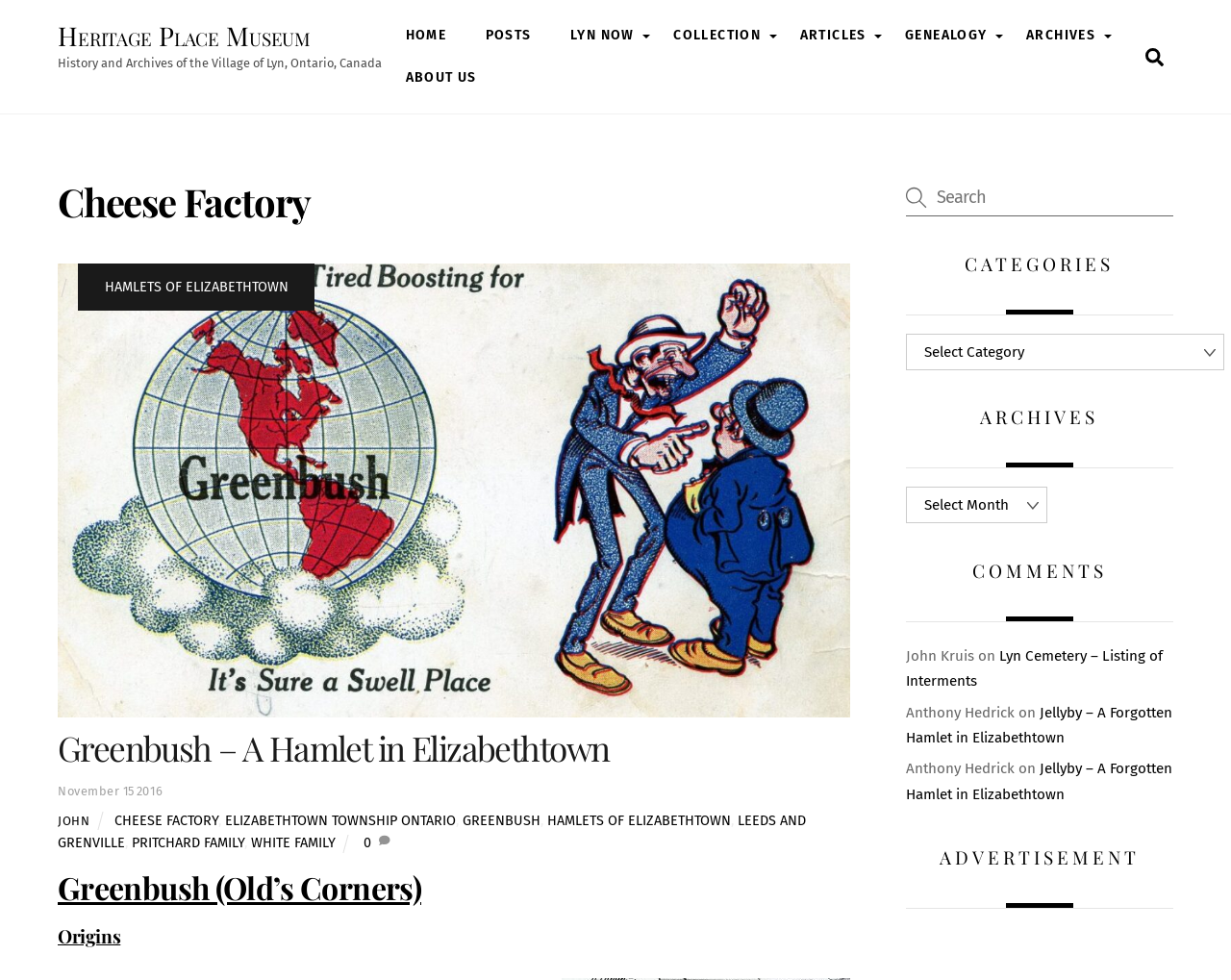Locate the bounding box of the UI element described in the following text: "About Us".

[0.323, 0.058, 0.394, 0.1]